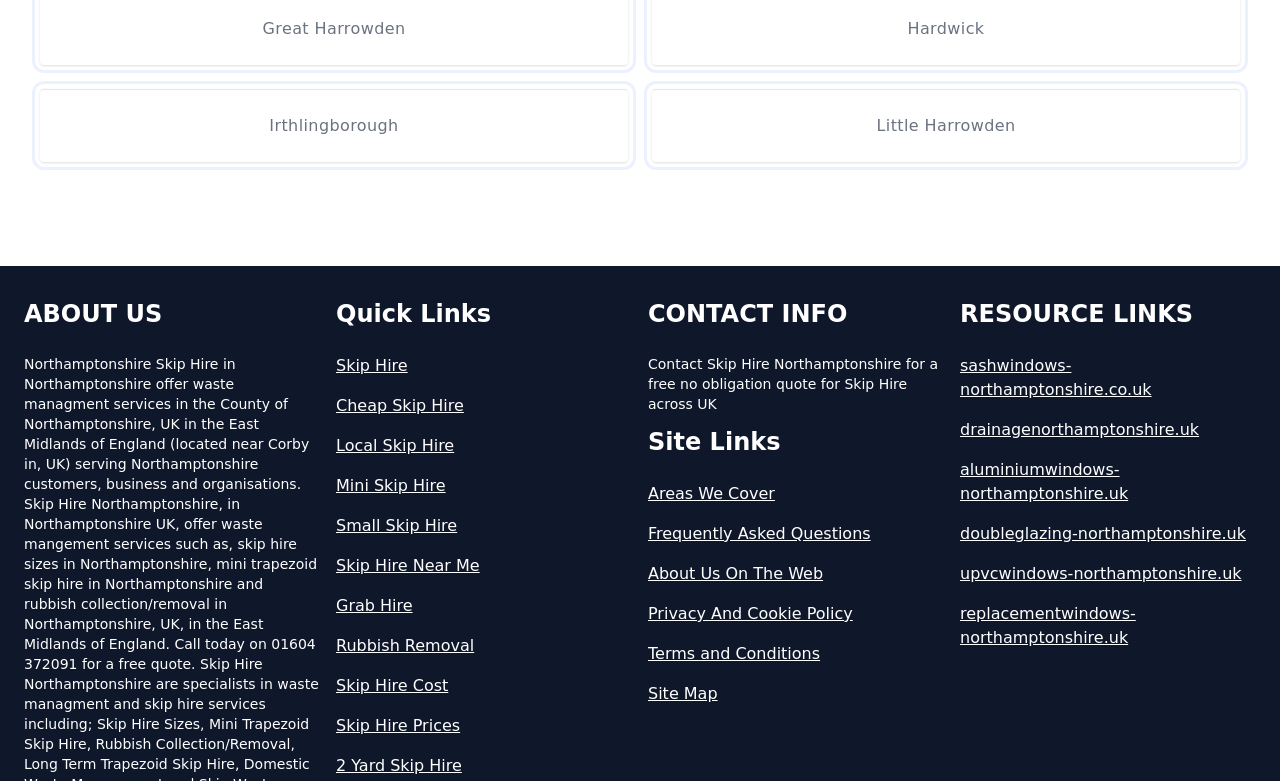Answer this question using a single word or a brief phrase:
How many areas are mentioned at the top of the webpage?

2